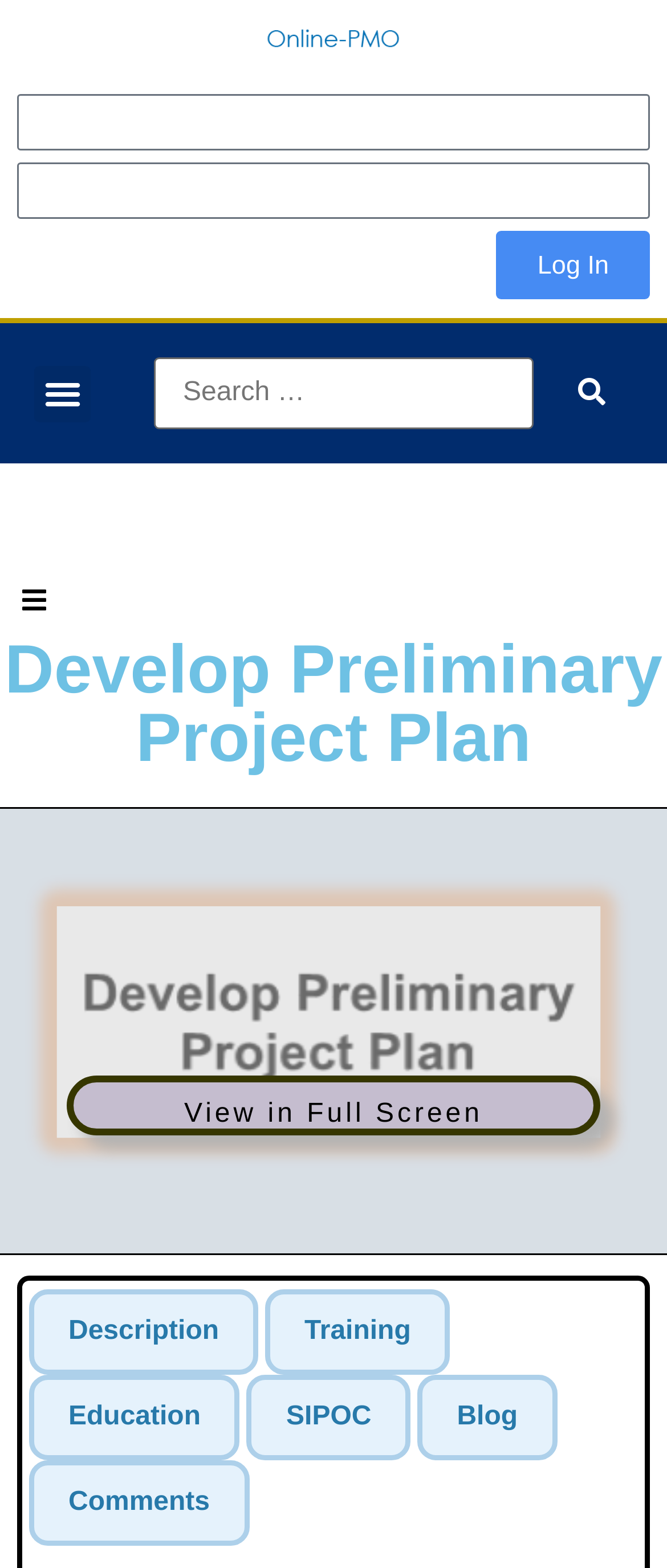Find the bounding box coordinates of the area to click in order to follow the instruction: "toggle the menu".

[0.051, 0.233, 0.136, 0.269]